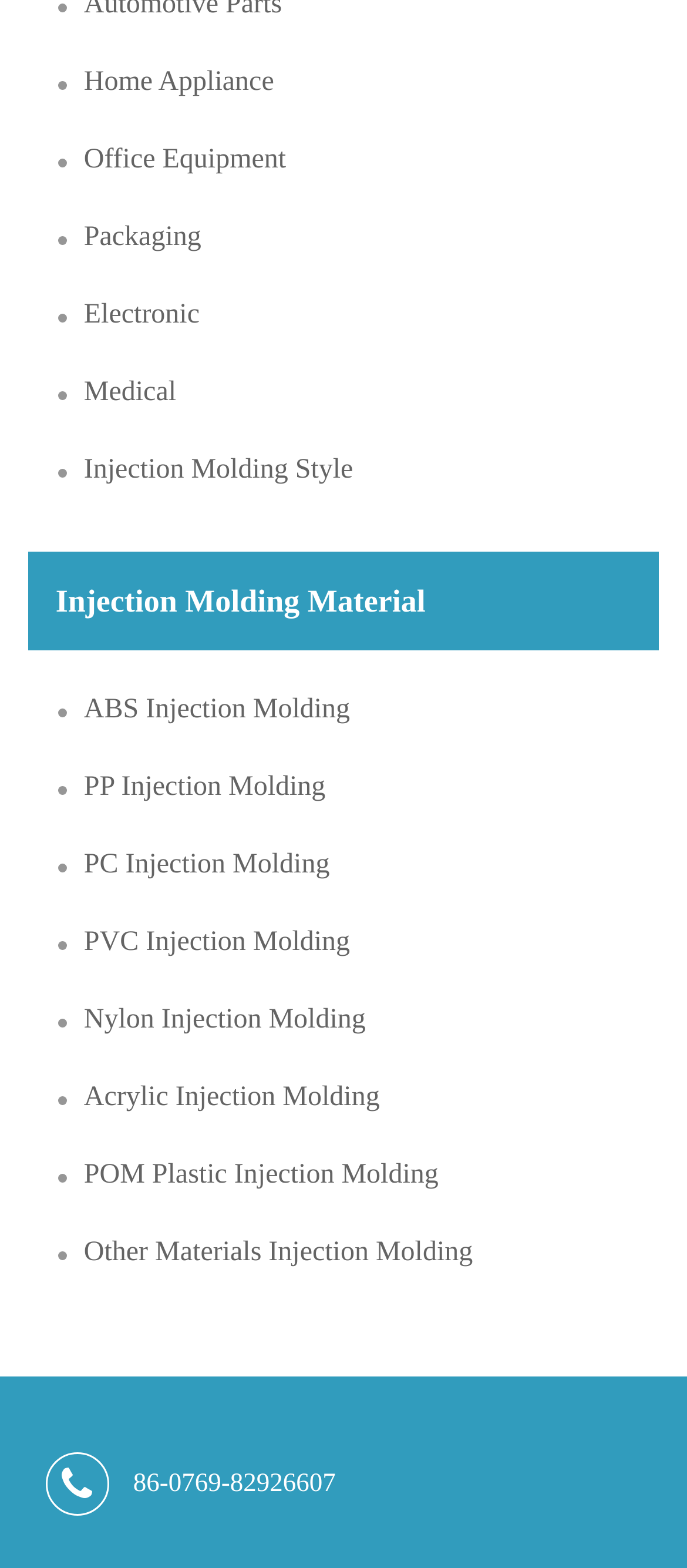Please locate the bounding box coordinates for the element that should be clicked to achieve the following instruction: "Click on Home Appliance". Ensure the coordinates are given as four float numbers between 0 and 1, i.e., [left, top, right, bottom].

[0.04, 0.029, 0.96, 0.078]